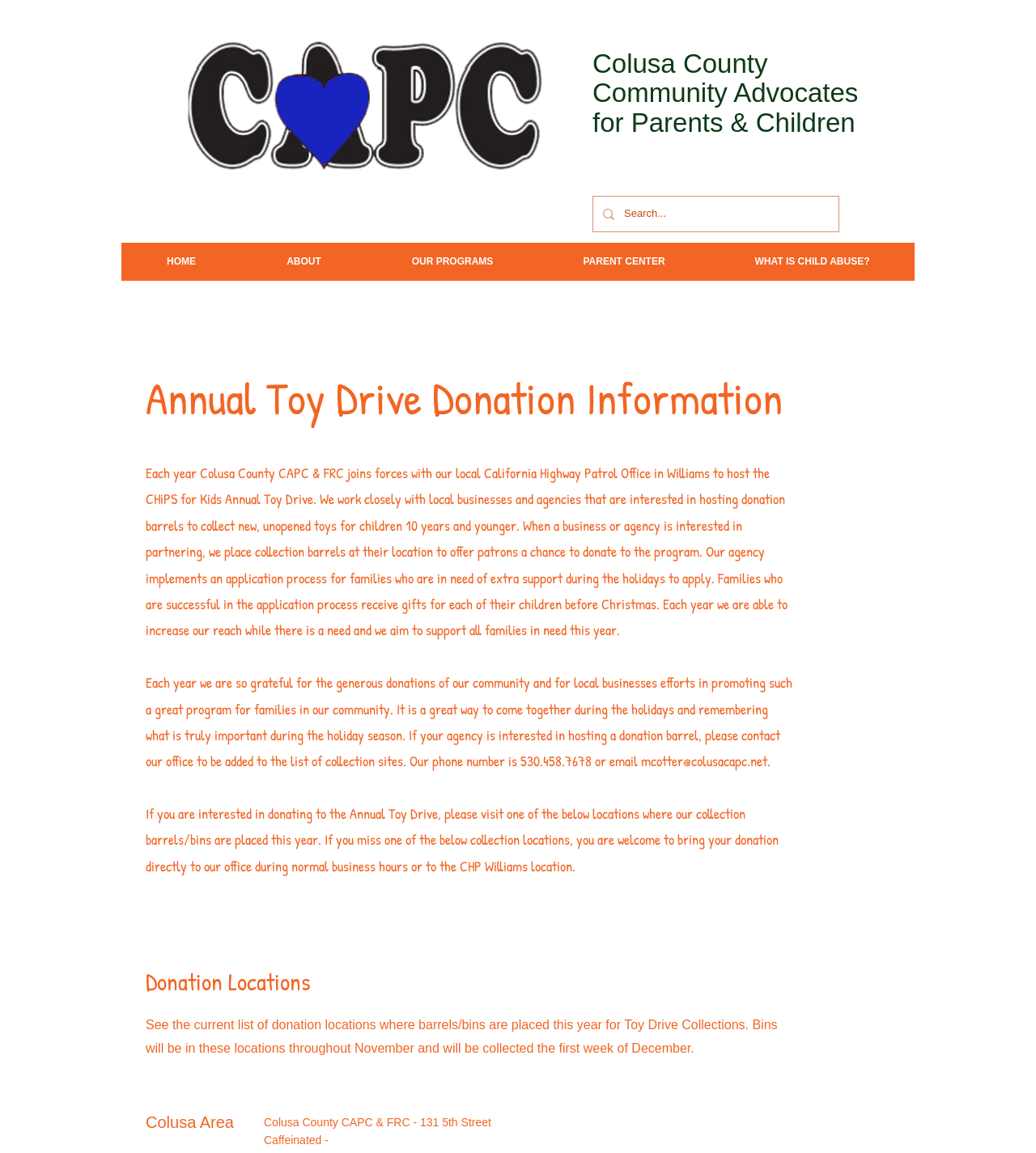Locate the bounding box coordinates of the region to be clicked to comply with the following instruction: "Contact mcotter@colusacapc.net". The coordinates must be four float numbers between 0 and 1, in the form [left, top, right, bottom].

[0.619, 0.651, 0.741, 0.669]